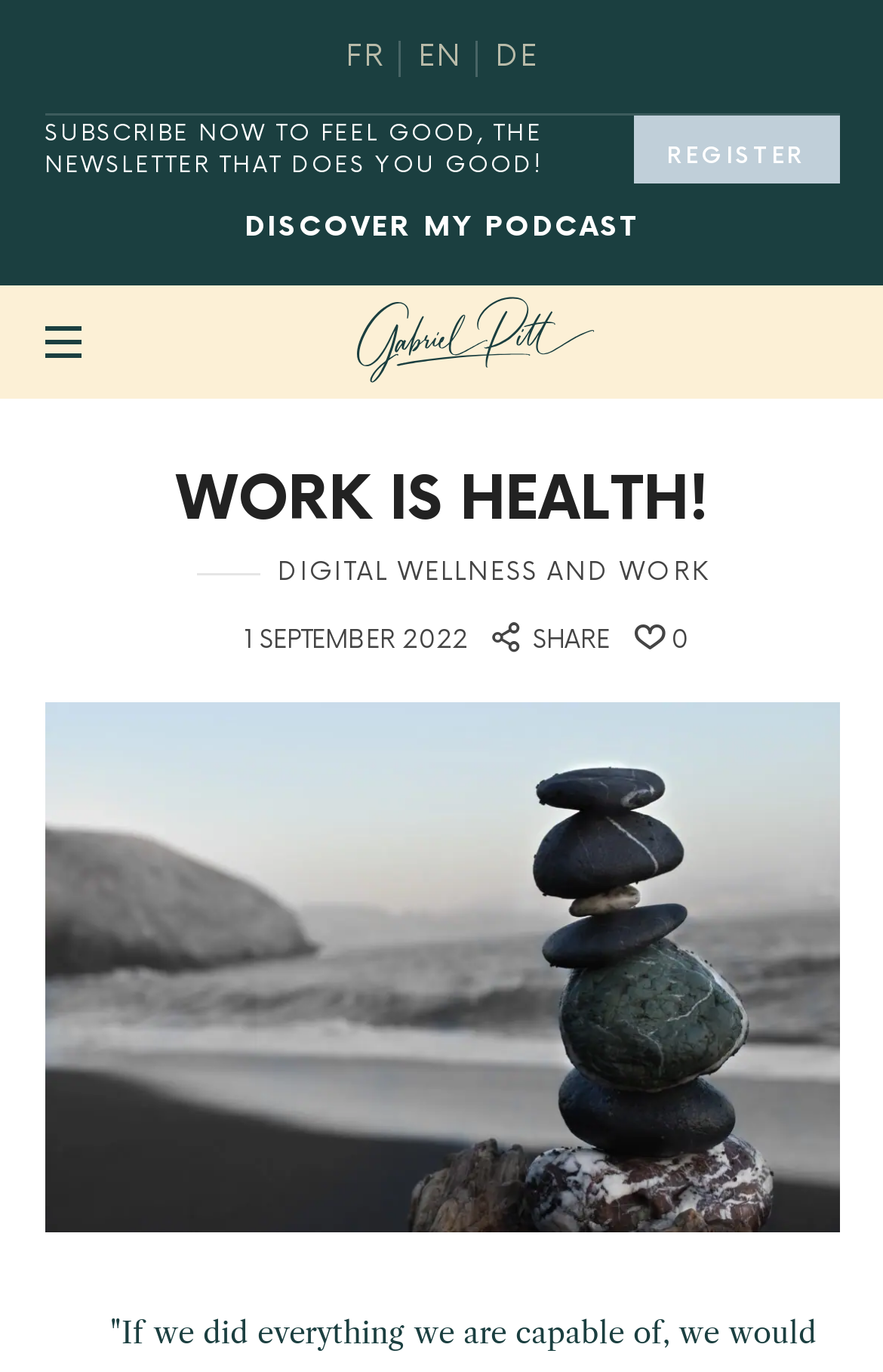What is the date mentioned in the webpage?
Look at the image and provide a short answer using one word or a phrase.

1 SEPTEMBER 2022